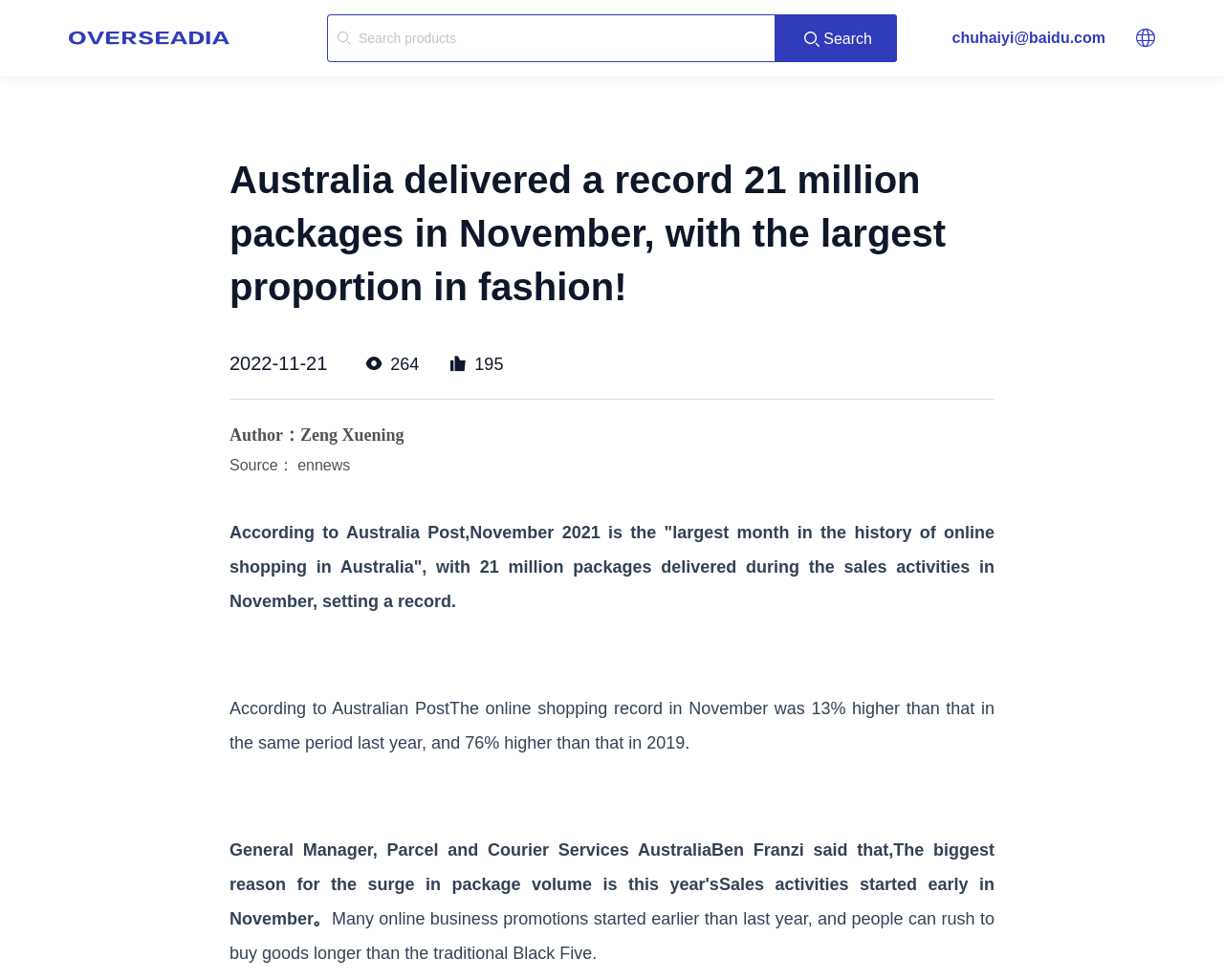What is the position of Ben Franzi?
Refer to the image and provide a one-word or short phrase answer.

General Manager